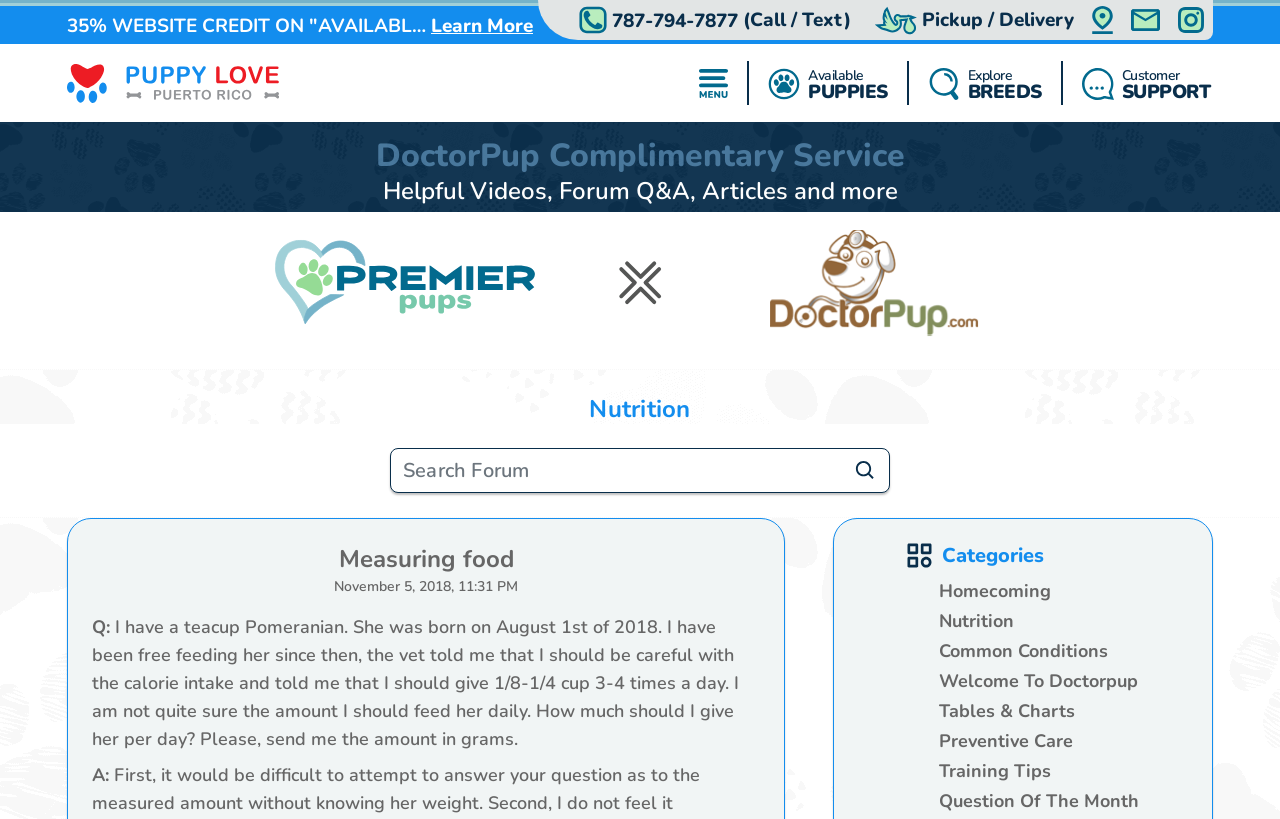Refer to the image and offer a detailed explanation in response to the question: What is the topic of the forum post?

The topic of the forum post is 'Measuring food' which is indicated by the heading 'Measuring food' on the webpage.